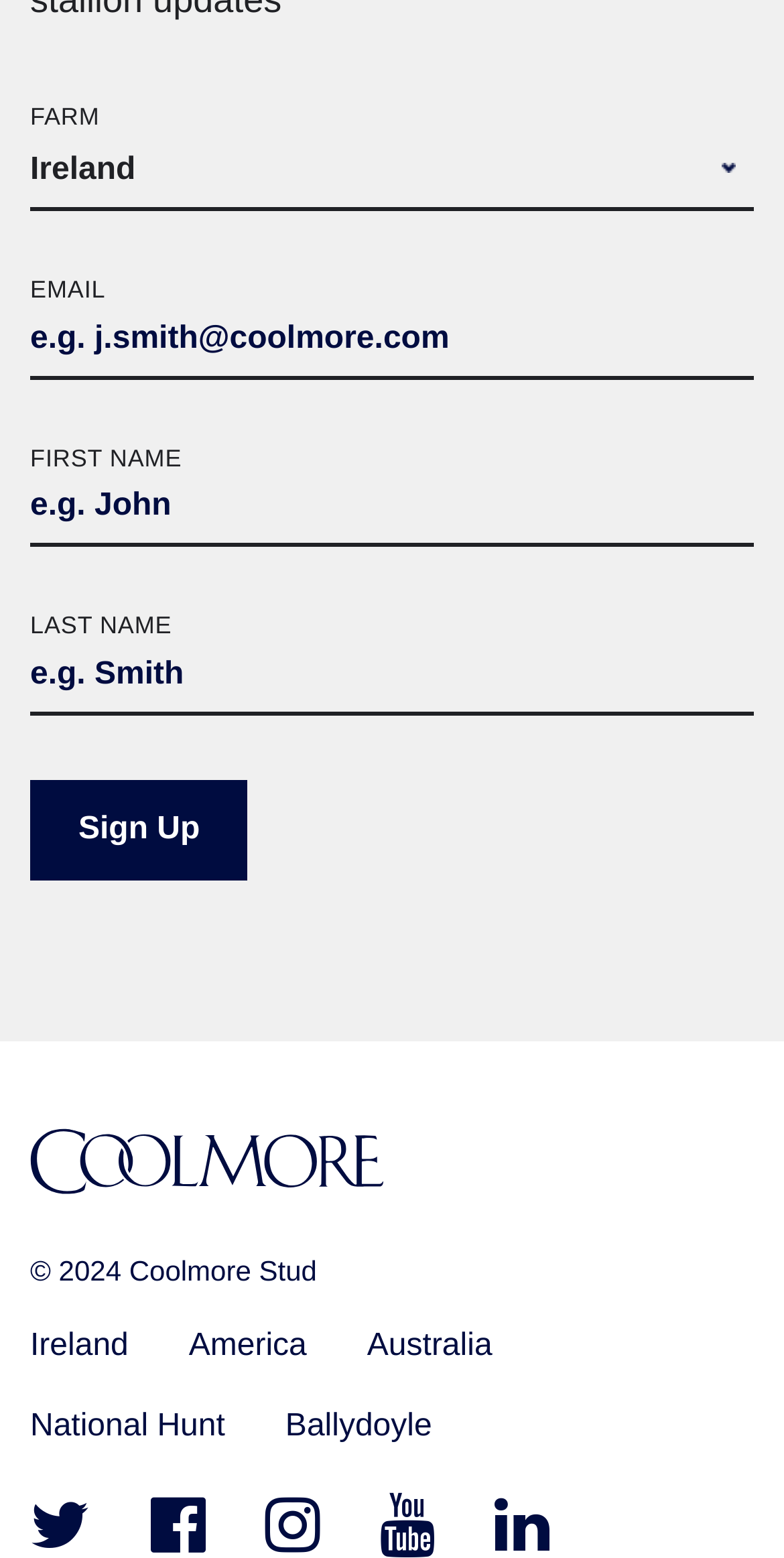Determine the bounding box coordinates of the region to click in order to accomplish the following instruction: "click sign up". Provide the coordinates as four float numbers between 0 and 1, specifically [left, top, right, bottom].

[0.038, 0.5, 0.317, 0.565]